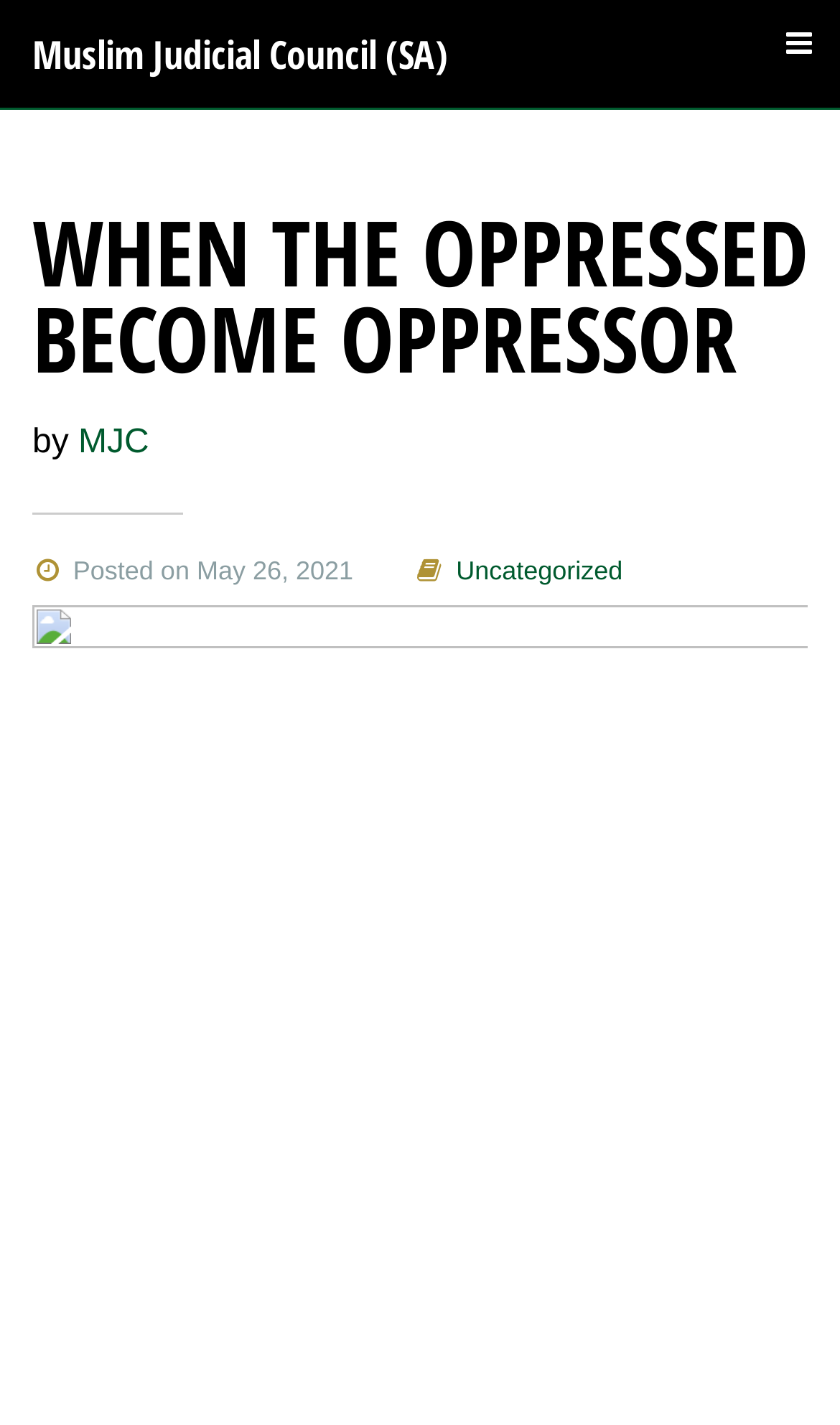Give a detailed overview of the webpage's appearance and contents.

The webpage appears to be an article or blog post from the Muslim Judicial Council of South Africa. At the top right corner, there is a button with an icon. Below it, on the top left, is a link to the Muslim Judicial Council (SA) website. 

The main content of the webpage is a heading that reads "WHEN THE OPPRESSED BECOME OPPRESSOR", which is a clickable link. Below the heading, there is a byline that says "by" followed by a link to "MJC", likely the author or organization responsible for the post. 

Further down, there is a line of text that indicates the post was published on May 26, 2021. To the right of the publication date, there is a link to the category "Uncategorized".